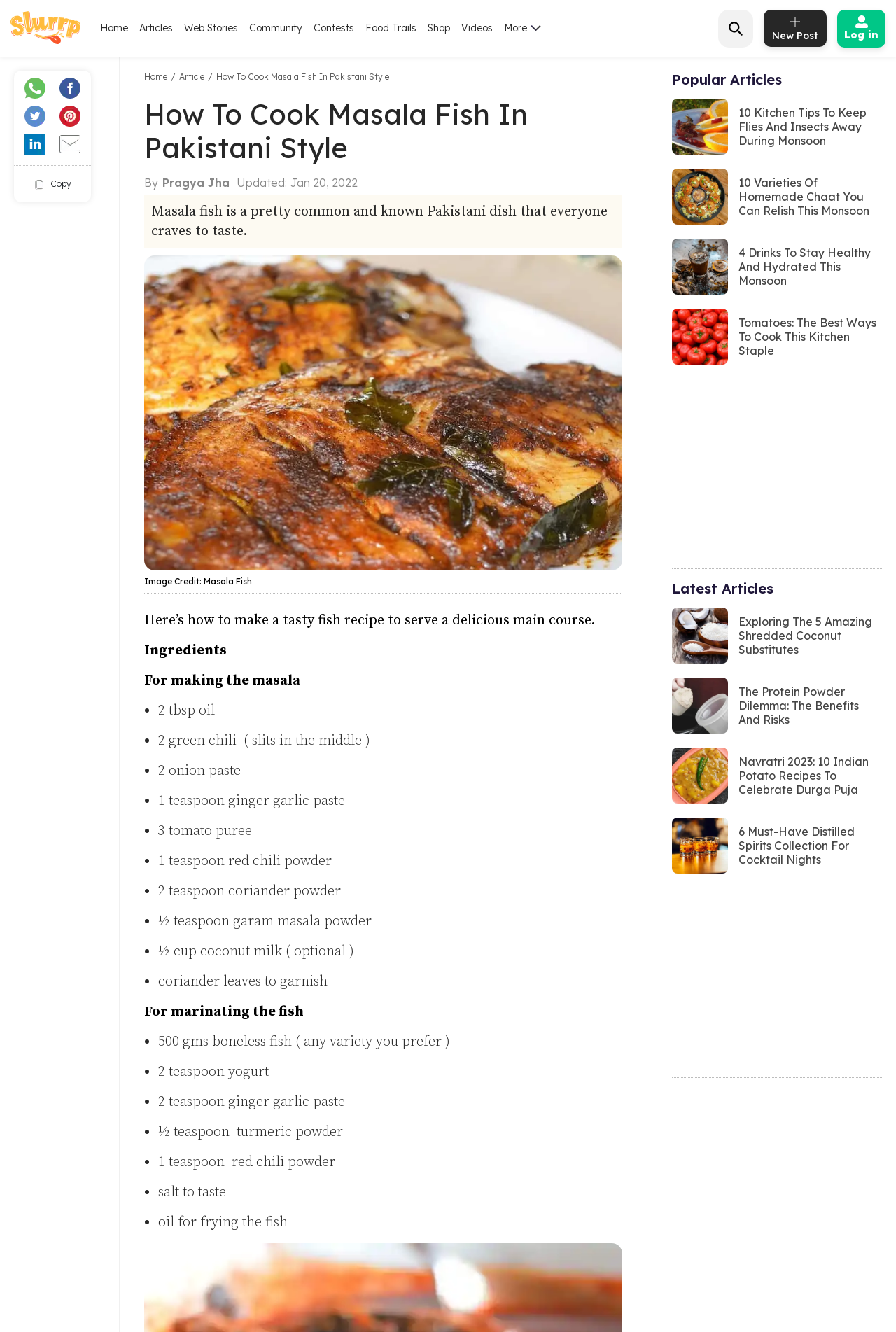What is the ingredient used for marinating the fish?
Please provide a single word or phrase as the answer based on the screenshot.

Yogurt